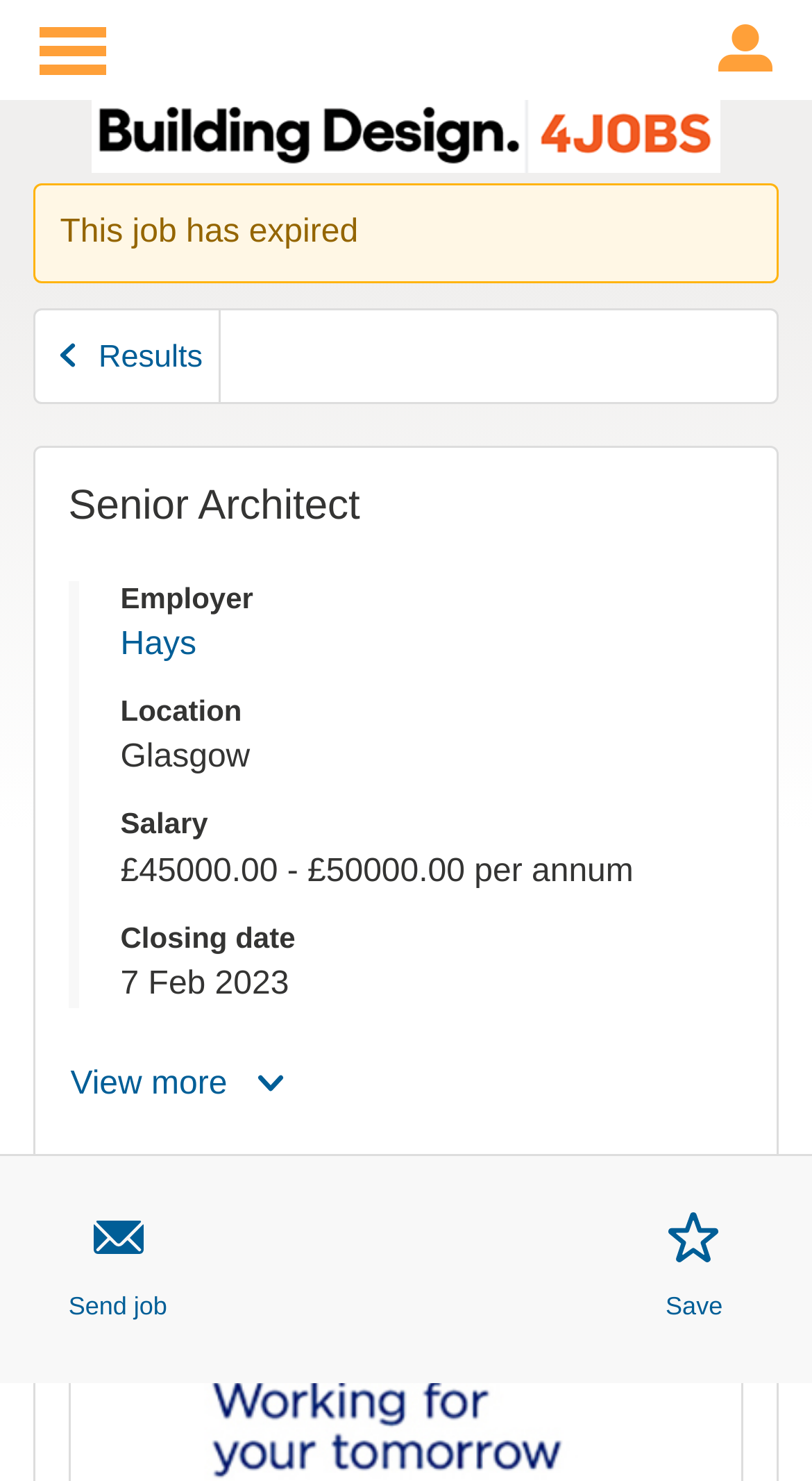What is the closing date of the job?
Please provide a detailed answer to the question.

The closing date of the job can be found in the description list detail element with the text '7 Feb 2023' which is located at the bottom of the job description section.